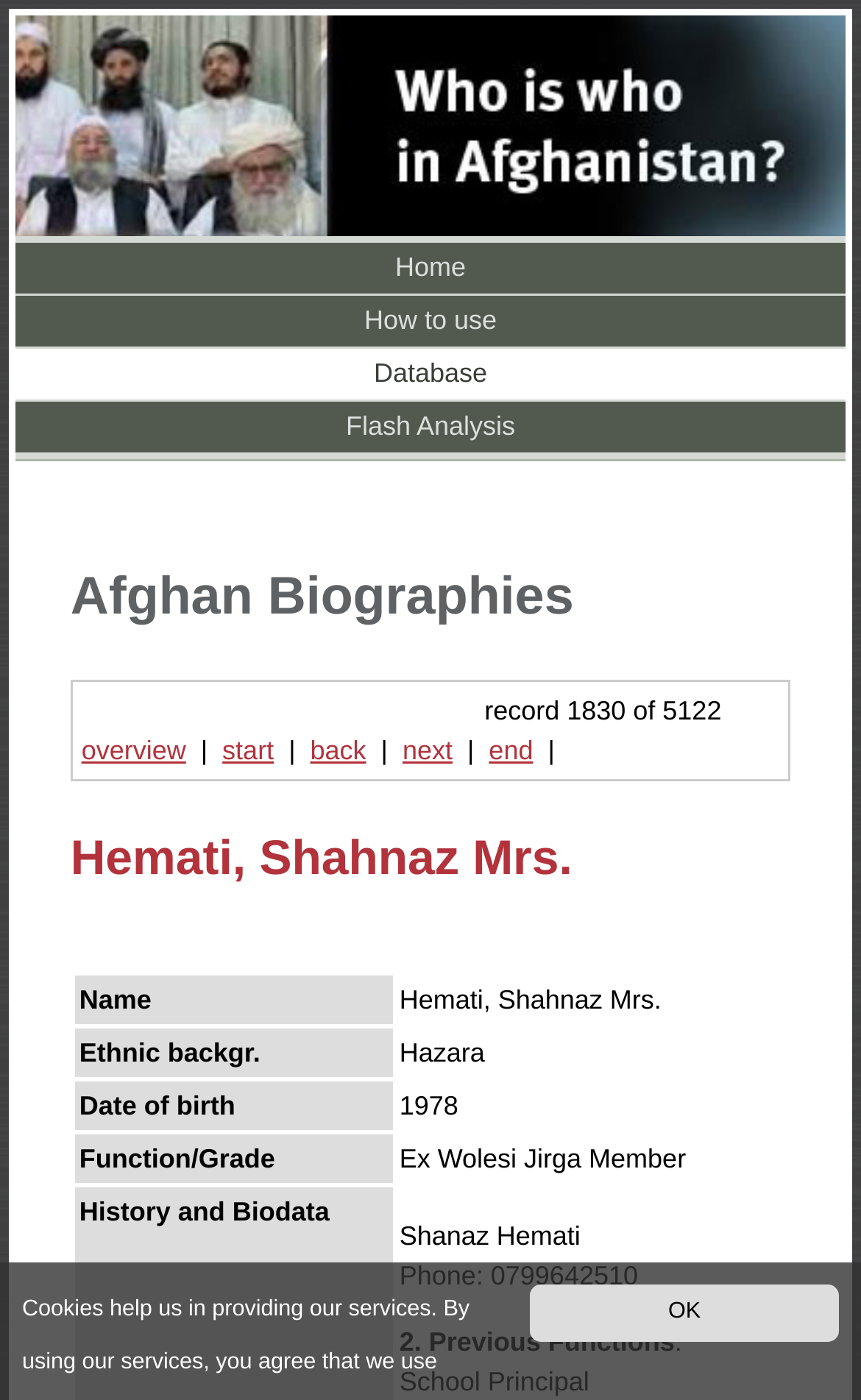Find the bounding box coordinates of the element to click in order to complete the given instruction: "go to home page."

[0.018, 0.173, 0.982, 0.209]